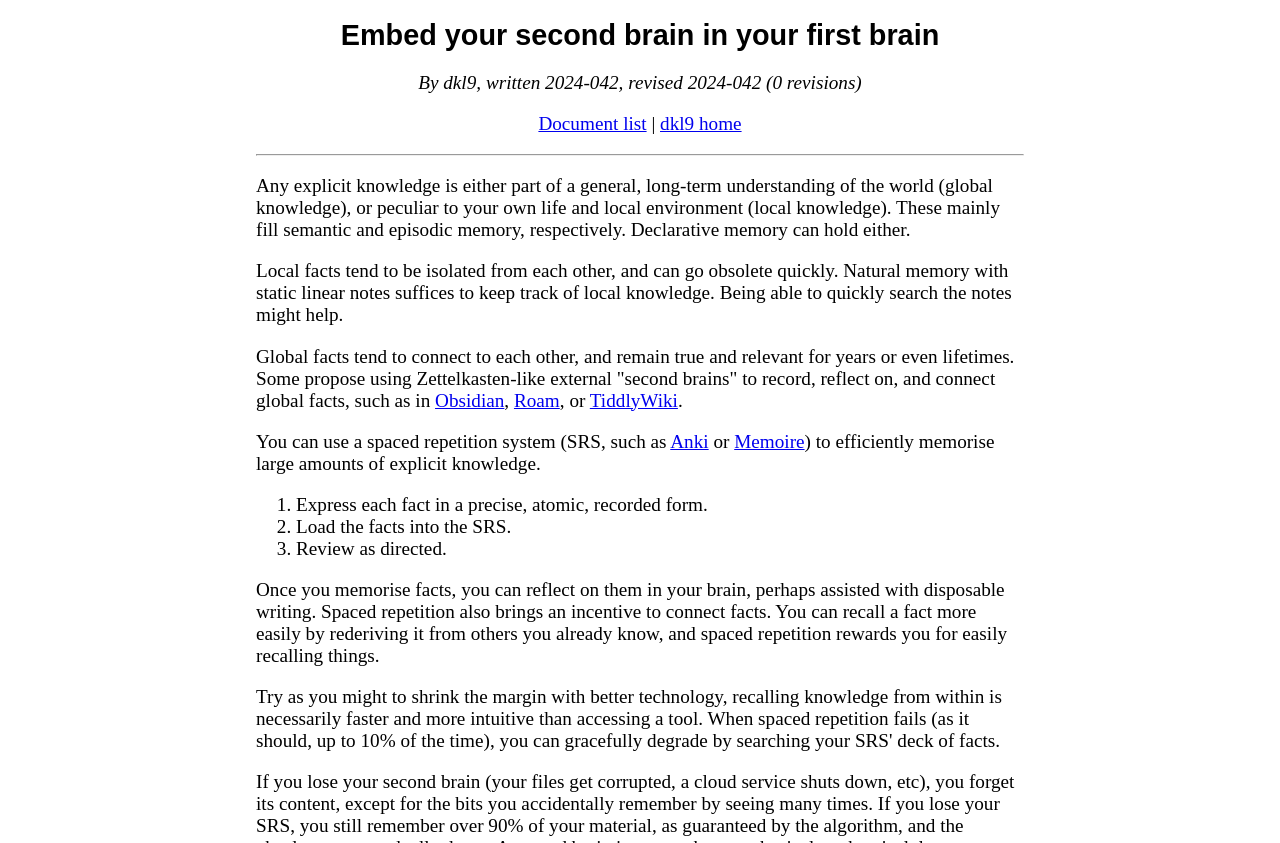What is the purpose of using a spaced repetition system?
Examine the image and provide an in-depth answer to the question.

The webpage mentions that a spaced repetition system (SRS) can be used to efficiently memorize large amounts of explicit knowledge. This is achieved by loading facts into the SRS and reviewing them as directed, which brings an incentive to connect facts and rewards easy recall.